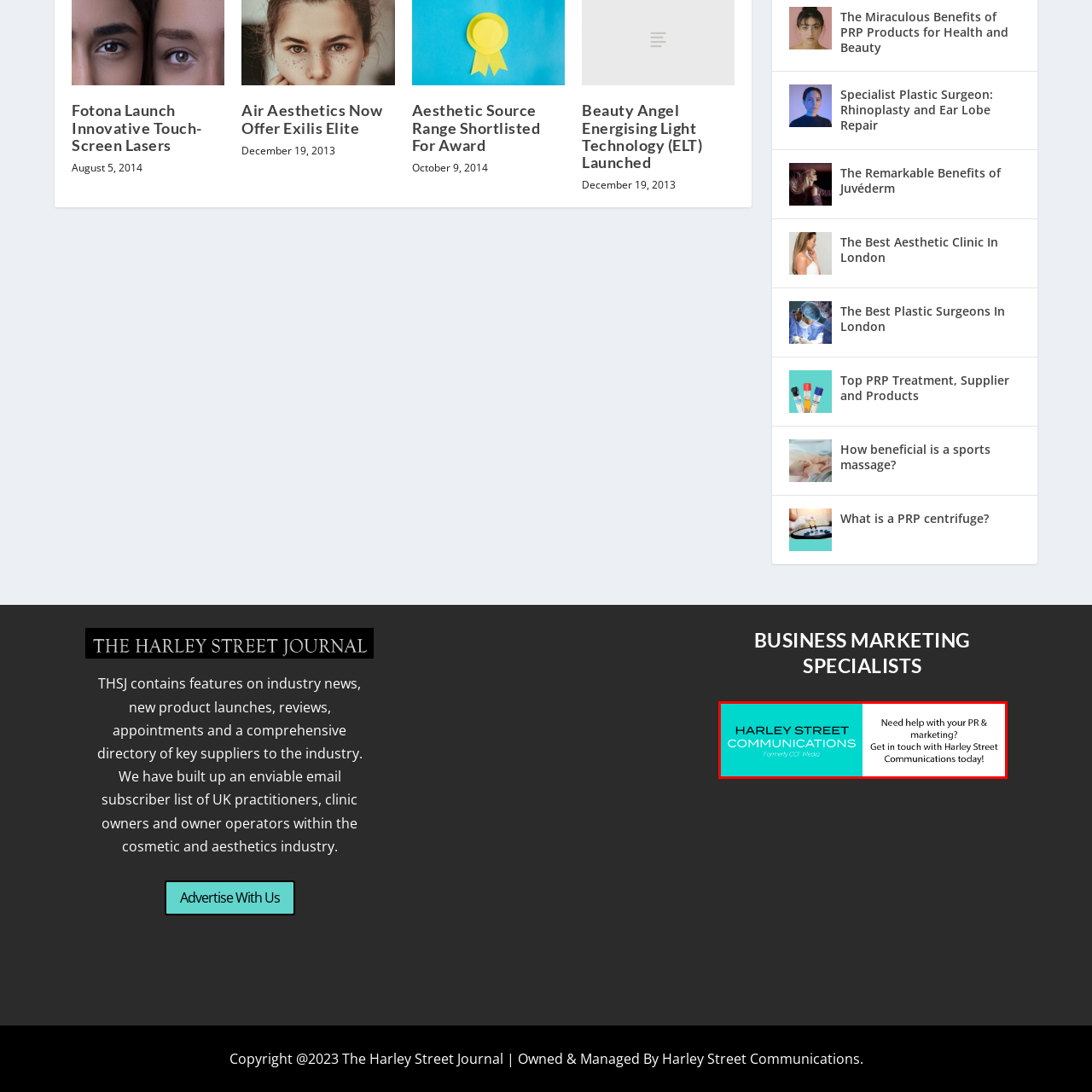Refer to the image area inside the black border, What is the purpose of the banner's design? 
Respond concisely with a single word or phrase.

To attract potential clients